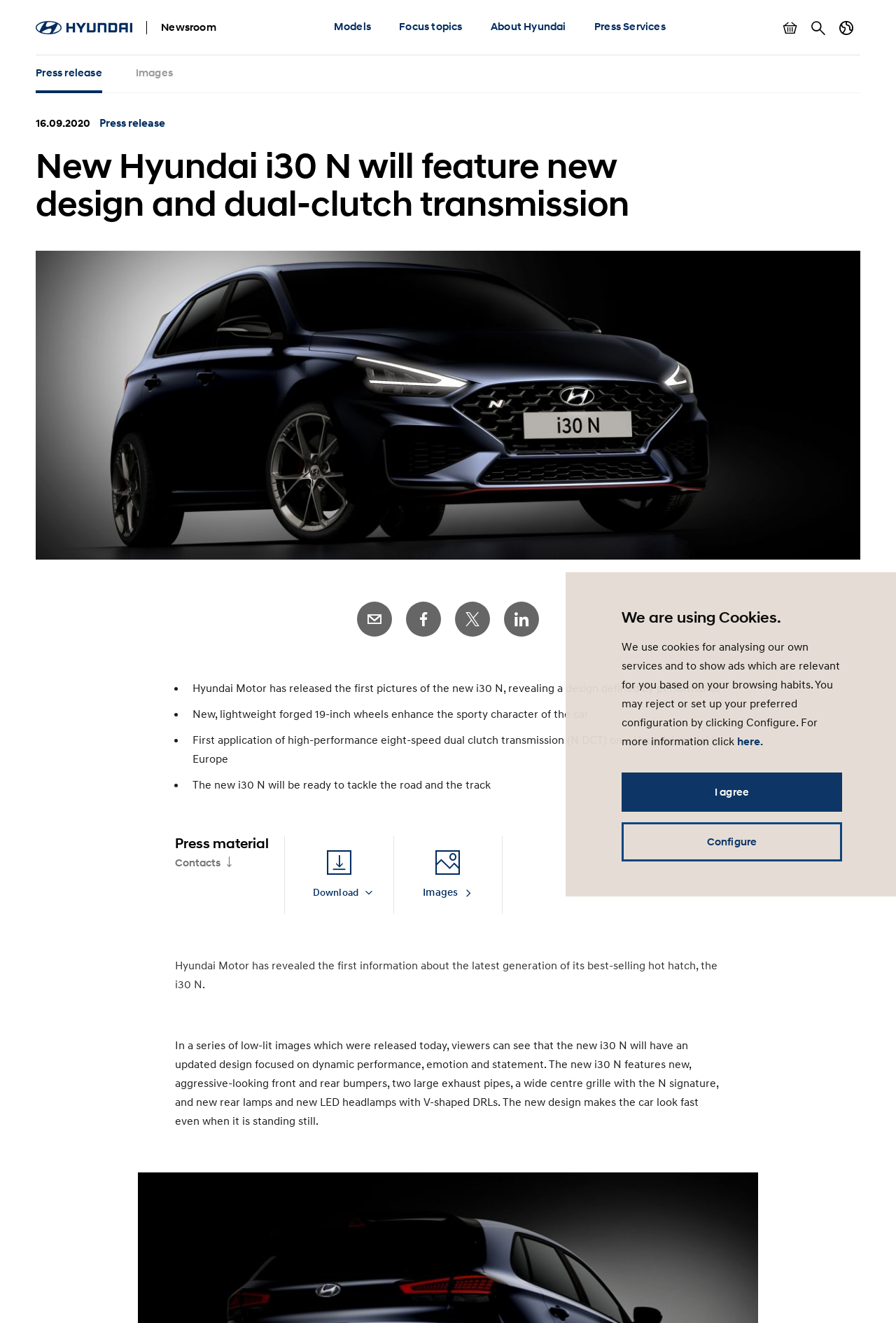Please identify the bounding box coordinates of the element on the webpage that should be clicked to follow this instruction: "Read press release". The bounding box coordinates should be given as four float numbers between 0 and 1, formatted as [left, top, right, bottom].

[0.04, 0.042, 0.114, 0.07]